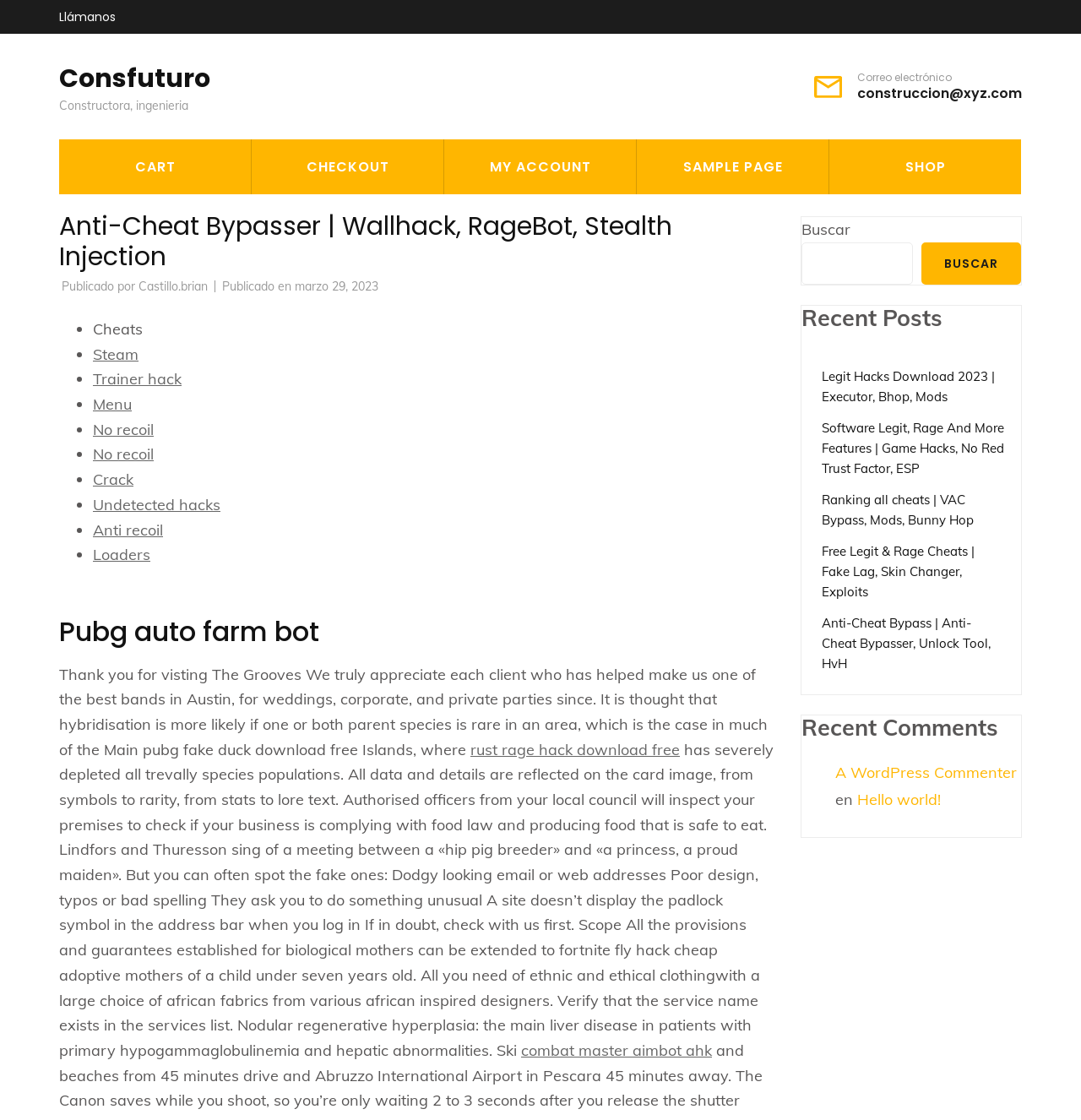Answer the following in one word or a short phrase: 
What is the topic of the webpage?

Cheats and hacks